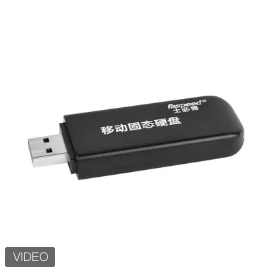What type of connector does the SSD have?
Using the image provided, answer with just one word or phrase.

USB